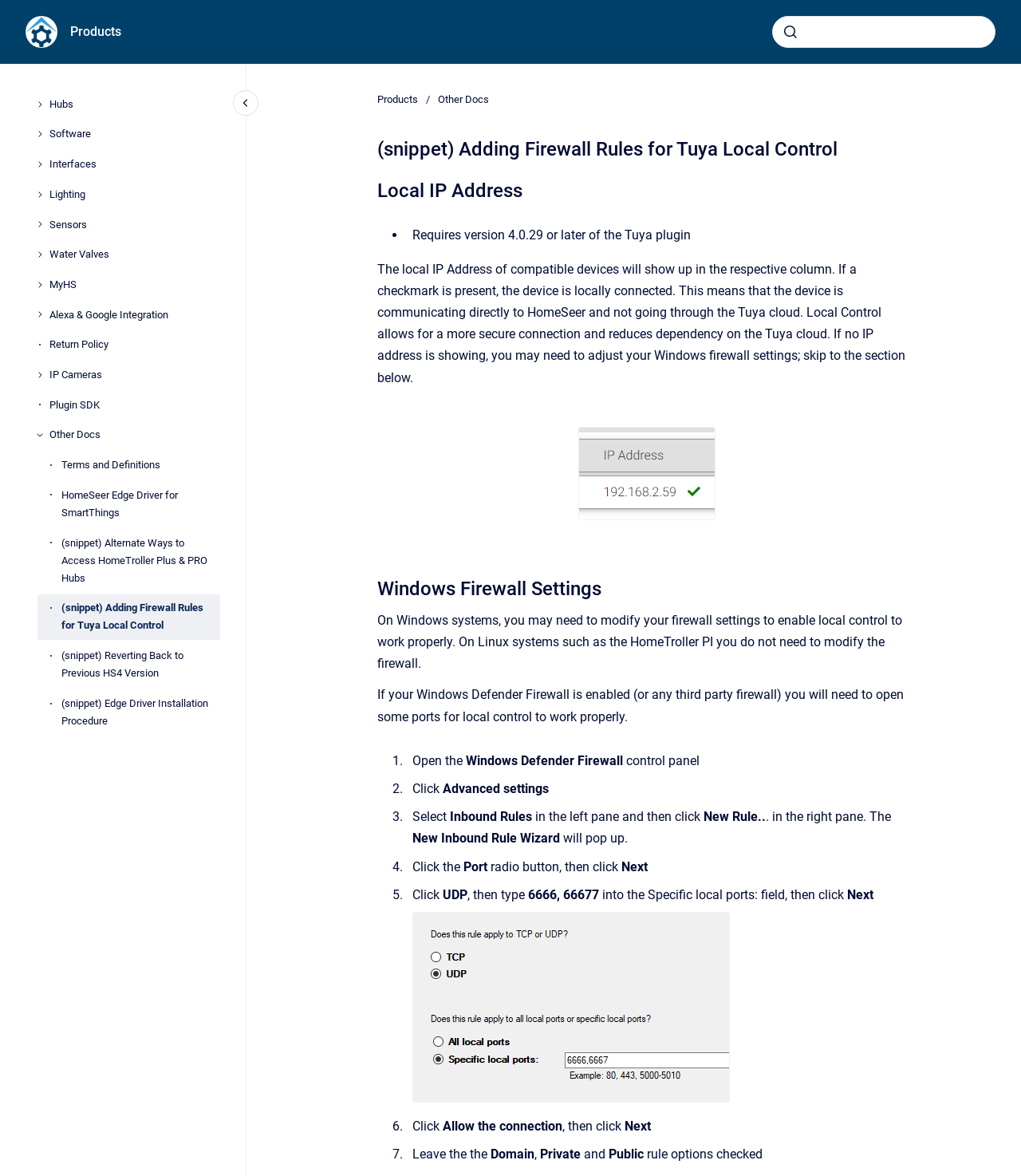Using the information in the image, could you please answer the following question in detail:
What is the purpose of local control?

According to the webpage, local control allows for a more secure connection and reduces dependency on the Tuya cloud. This means that the device is communicating directly to HomeSeer and not going through the Tuya cloud, making it more secure.